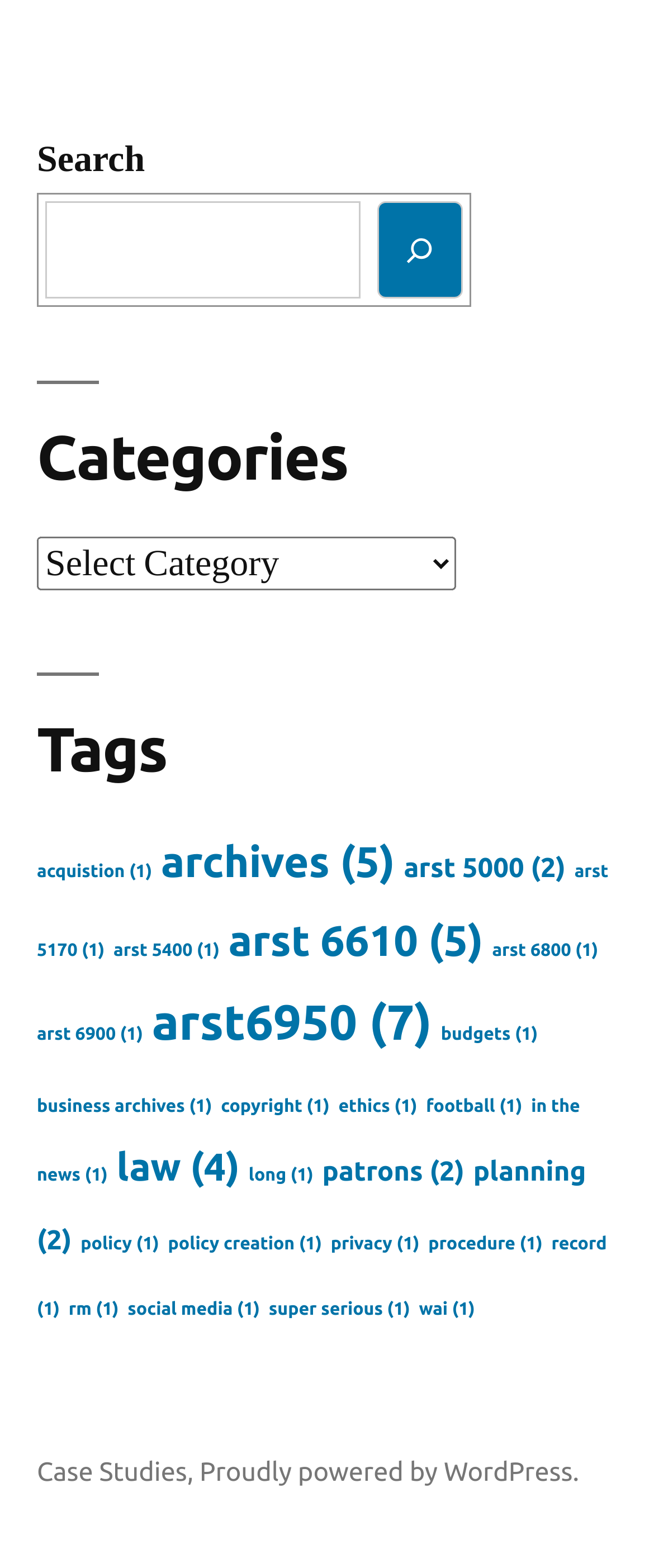Provide the bounding box coordinates for the area that should be clicked to complete the instruction: "Go to Case Studies".

[0.056, 0.928, 0.286, 0.947]